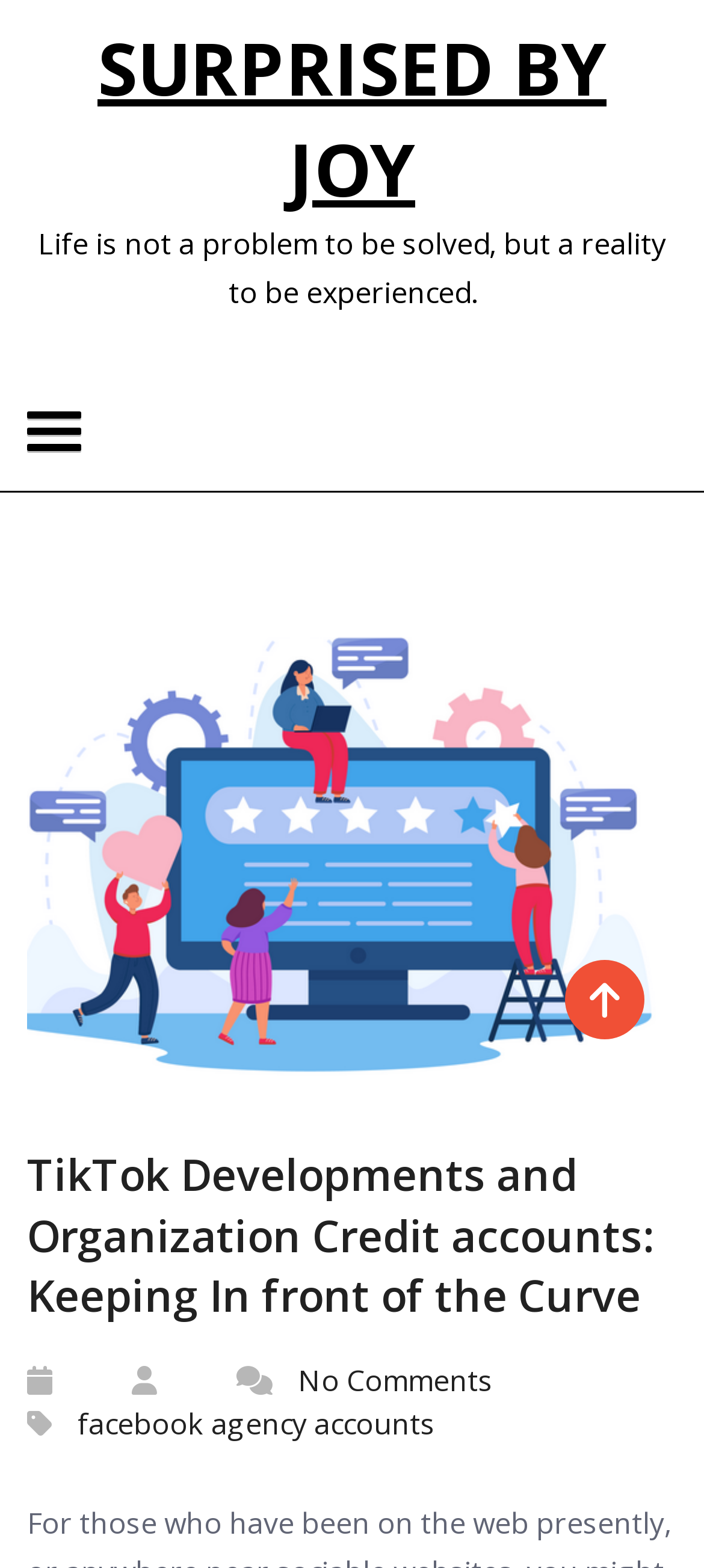Locate the UI element that matches the description Surprised by Joy in the webpage screenshot. Return the bounding box coordinates in the format (top-left x, top-left y, bottom-right x, bottom-right y), with values ranging from 0 to 1.

[0.138, 0.012, 0.862, 0.139]